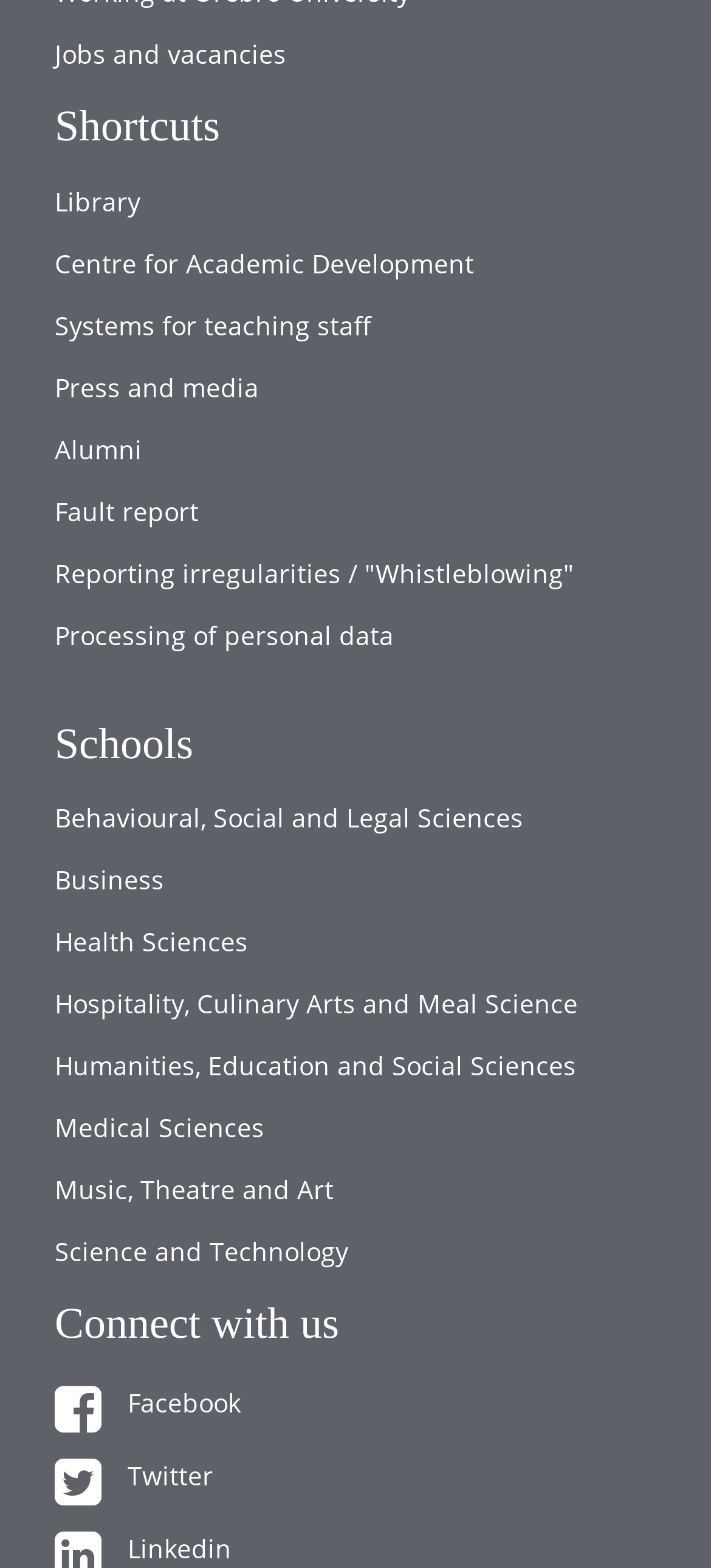Please determine the bounding box coordinates of the element's region to click in order to carry out the following instruction: "Learn about dropshipping". The coordinates should be four float numbers between 0 and 1, i.e., [left, top, right, bottom].

None